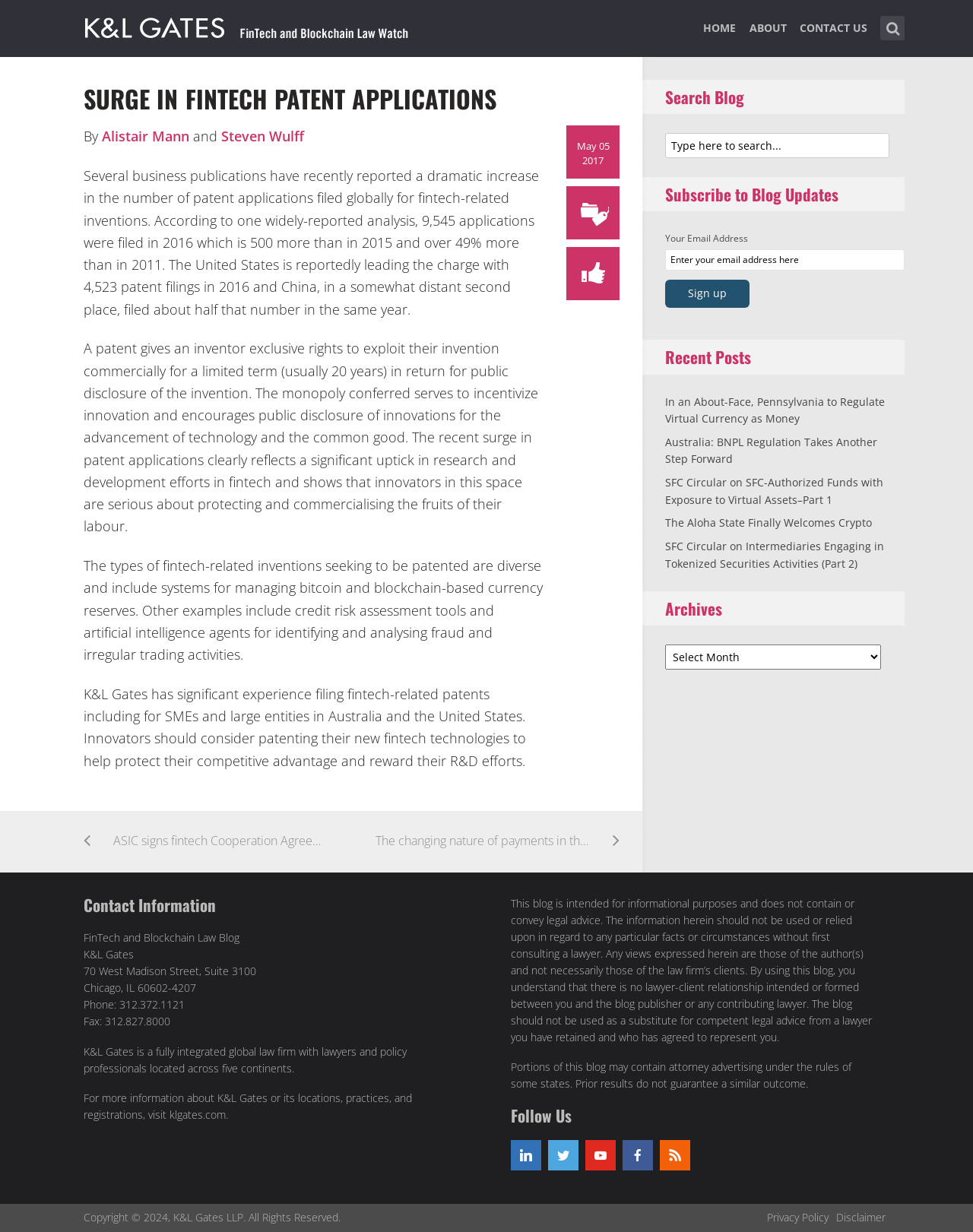Locate the bounding box coordinates of the area to click to fulfill this instruction: "View recent posts". The bounding box should be presented as four float numbers between 0 and 1, in the order [left, top, right, bottom].

[0.684, 0.32, 0.909, 0.346]